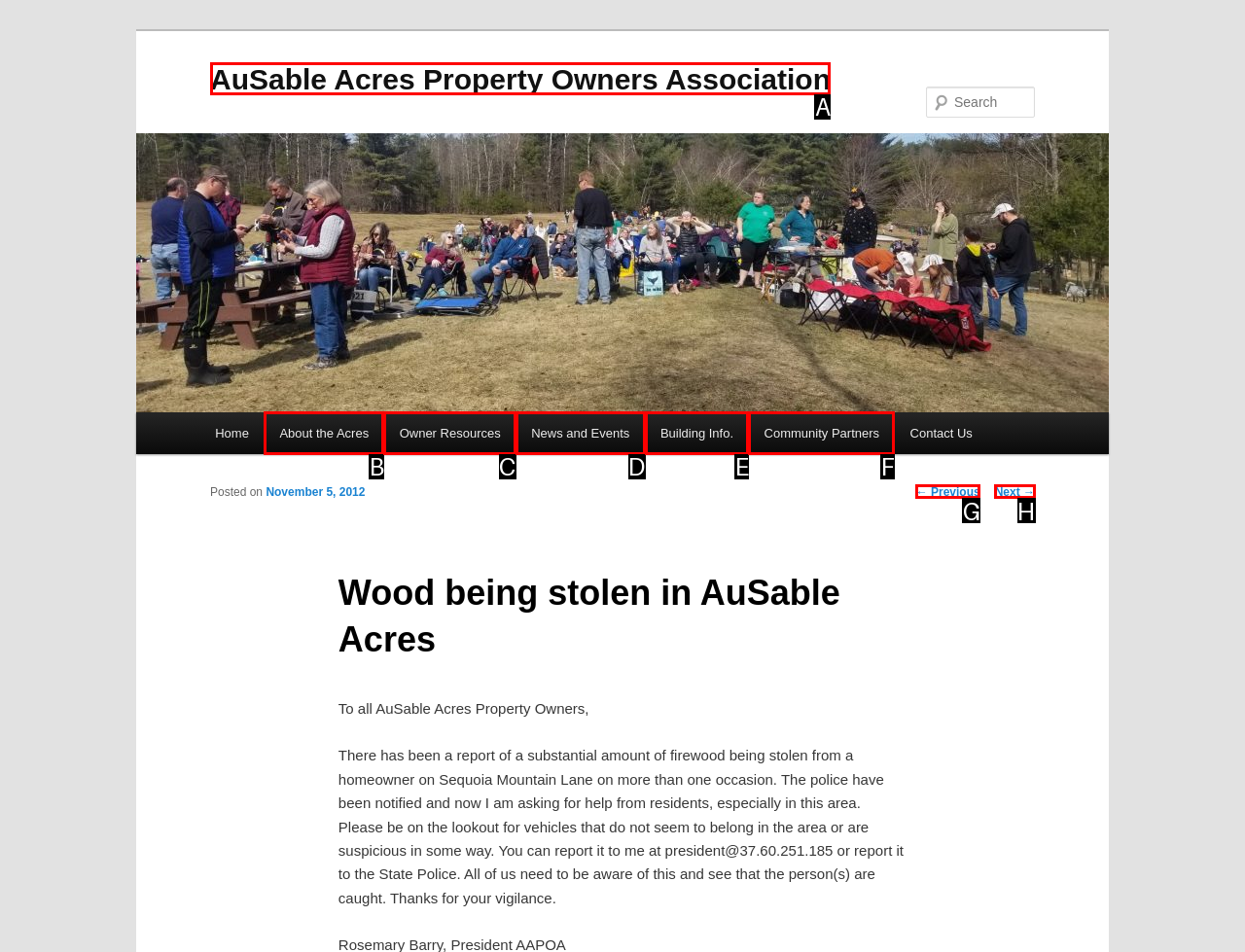Find the HTML element that matches the description provided: ← Previous
Answer using the corresponding option letter.

G